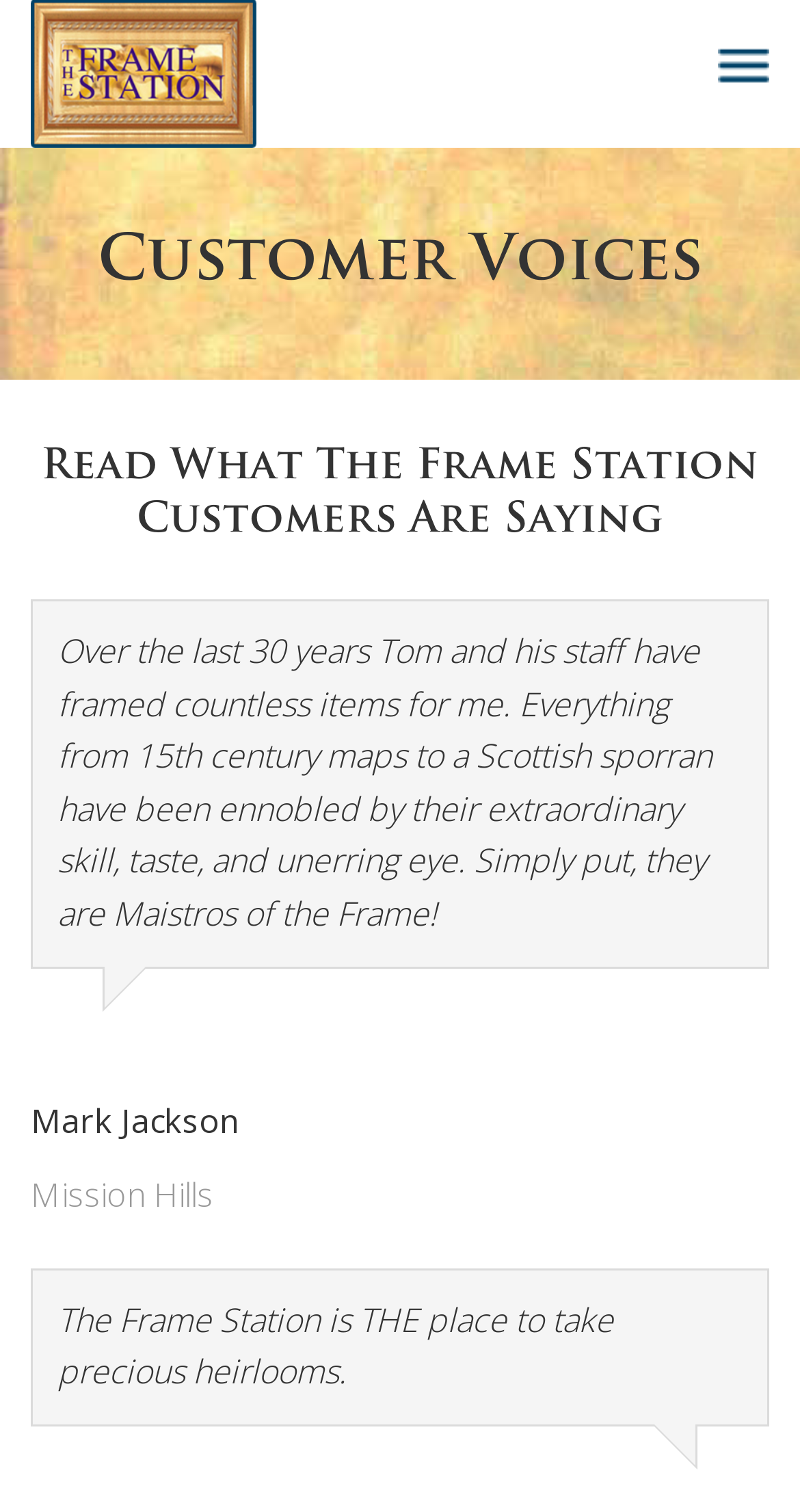Extract the bounding box coordinates for the described element: "Show full item record". The coordinates should be represented as four float numbers between 0 and 1: [left, top, right, bottom].

None